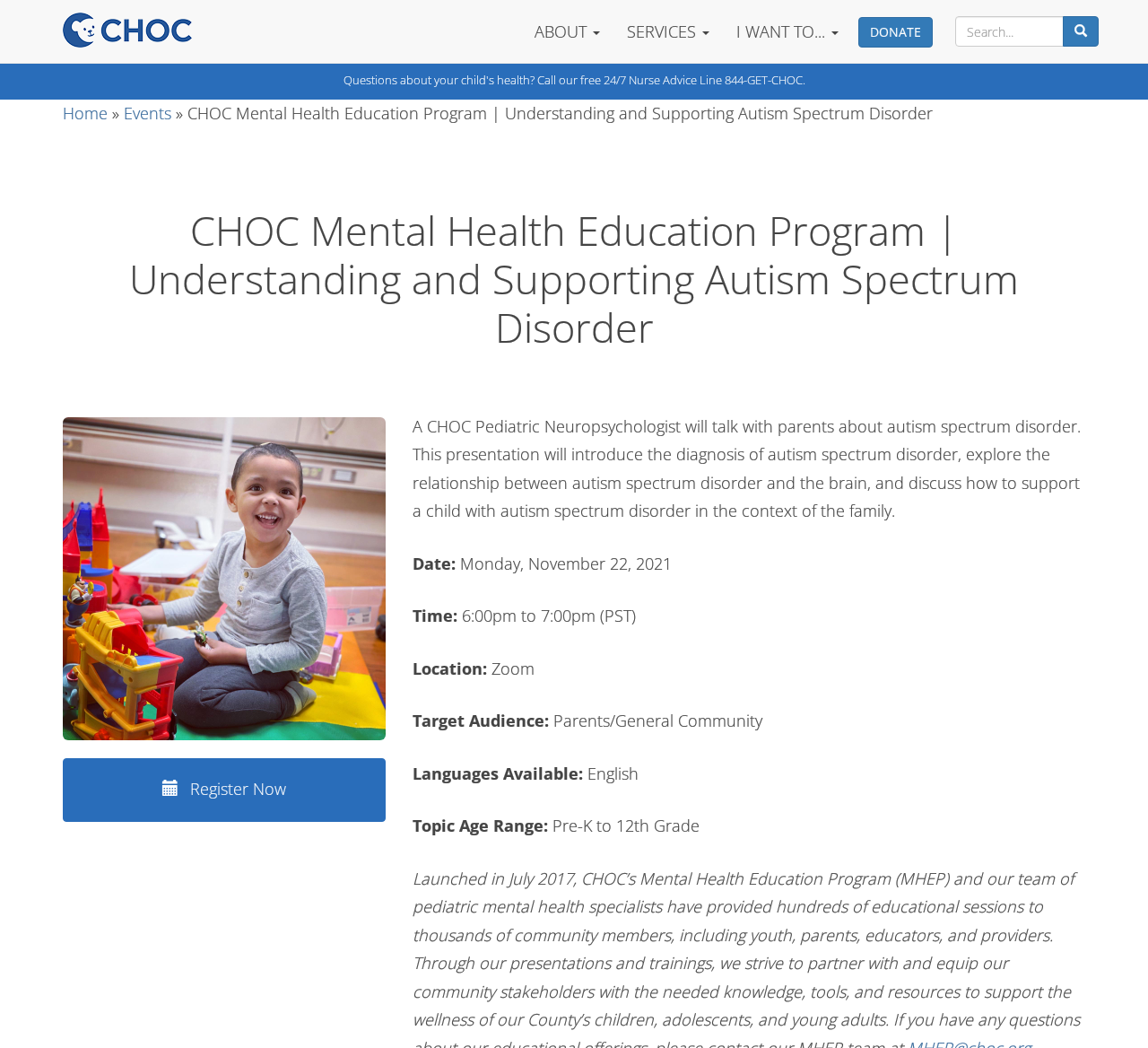Utilize the information from the image to answer the question in detail:
What is the date of the presentation?

The date of the presentation is mentioned in the webpage content as 'Monday, November 22, 2021', which is specified under the 'Date:' section.